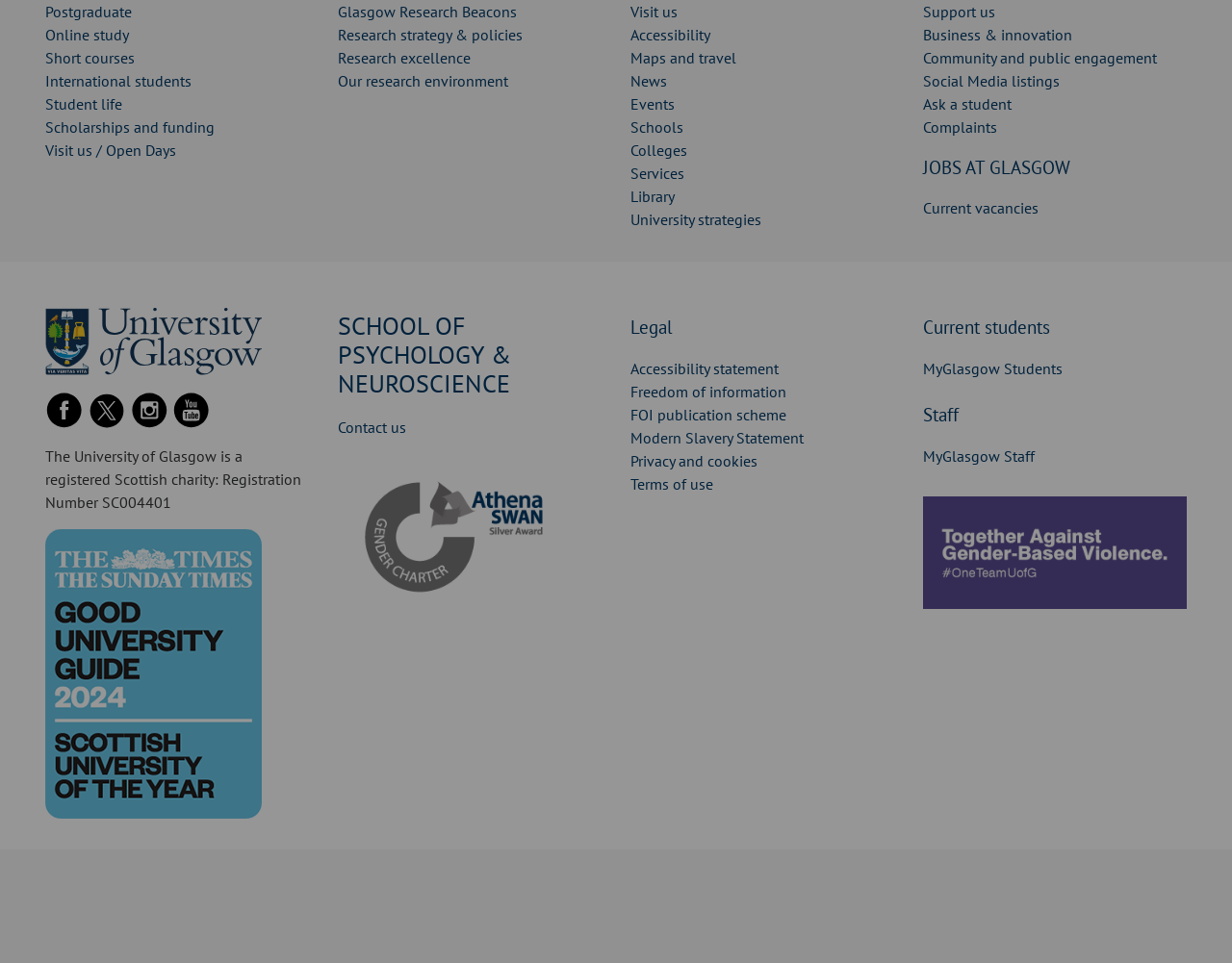Indicate the bounding box coordinates of the element that must be clicked to execute the instruction: "Contact us". The coordinates should be given as four float numbers between 0 and 1, i.e., [left, top, right, bottom].

[0.274, 0.433, 0.33, 0.453]